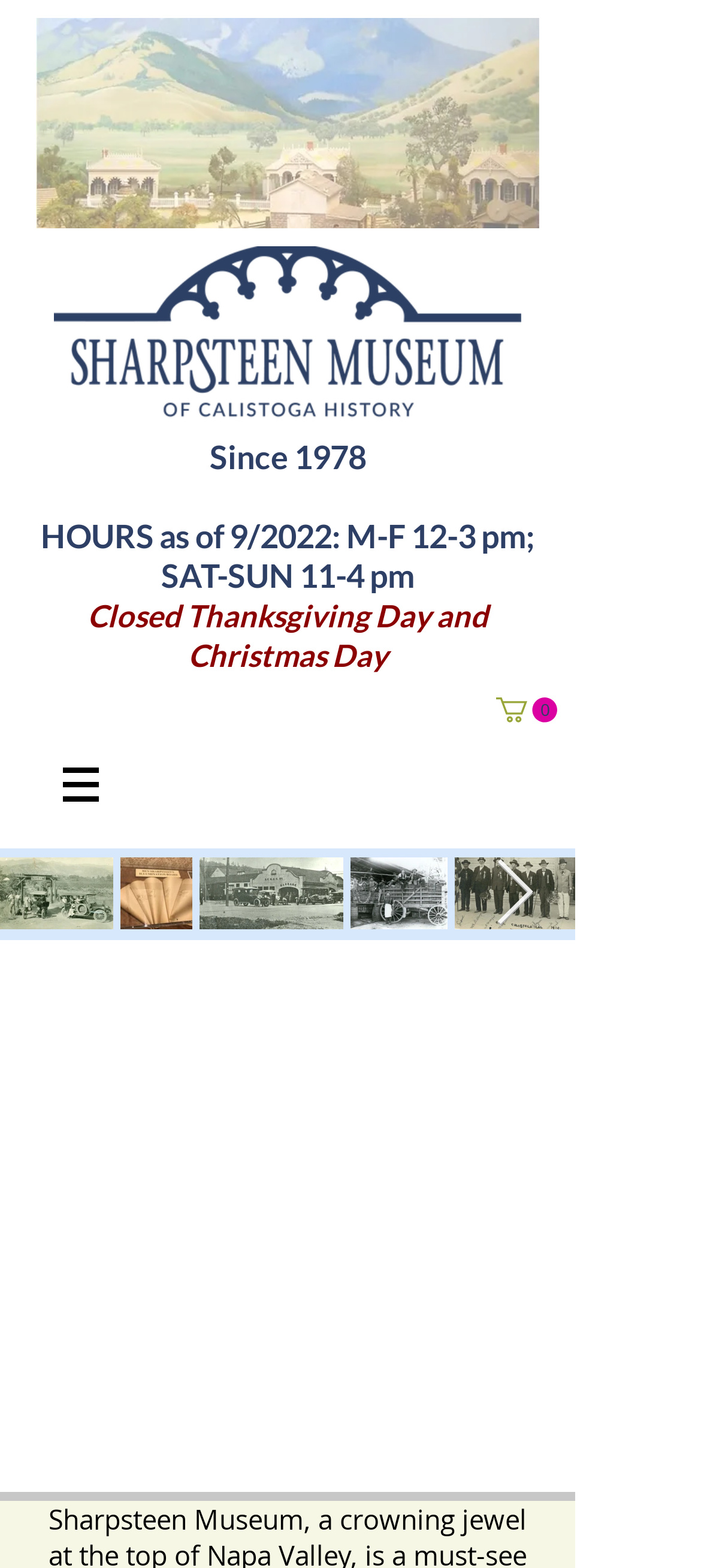Please analyze the image and provide a thorough answer to the question:
What is the museum's name?

I found the museum's name by looking at the image element with the text 'Calistoga and Upper Napa Valley Museum' which is located at the top of the page.